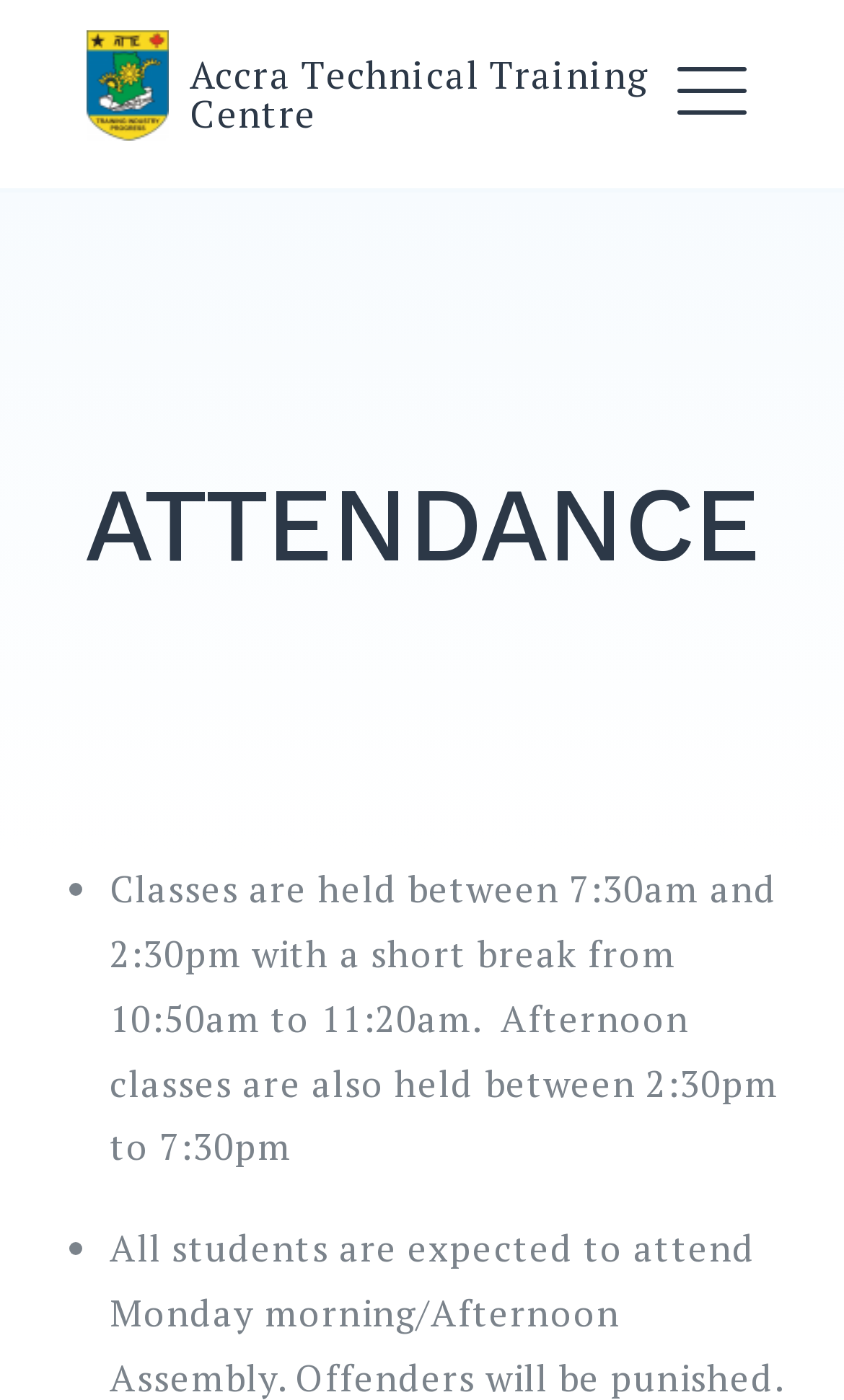Determine the bounding box of the UI element mentioned here: "parent_node: Accra Technical Training Centre". The coordinates must be in the format [left, top, right, bottom] with values ranging from 0 to 1.

[0.103, 0.022, 0.199, 0.113]